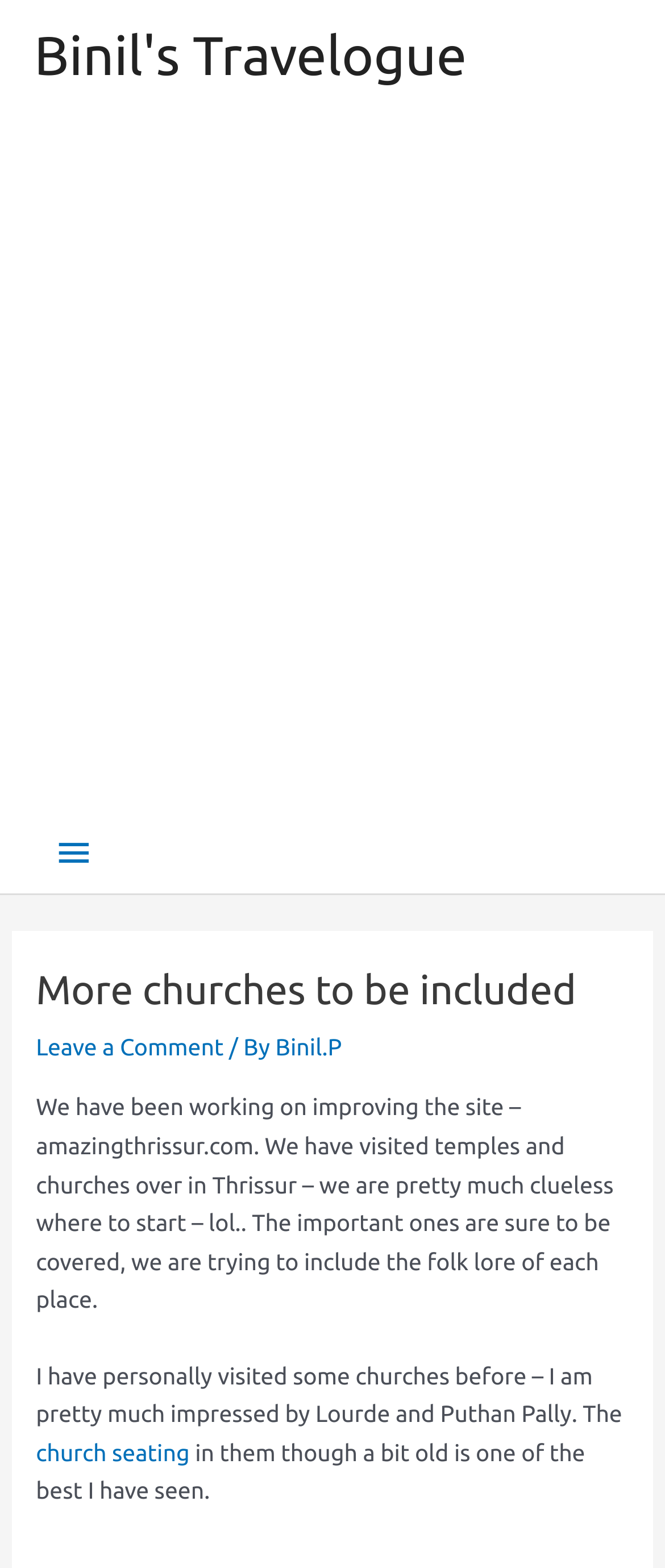Extract the bounding box coordinates of the UI element described: "Binil.P". Provide the coordinates in the format [left, top, right, bottom] with values ranging from 0 to 1.

[0.414, 0.659, 0.514, 0.676]